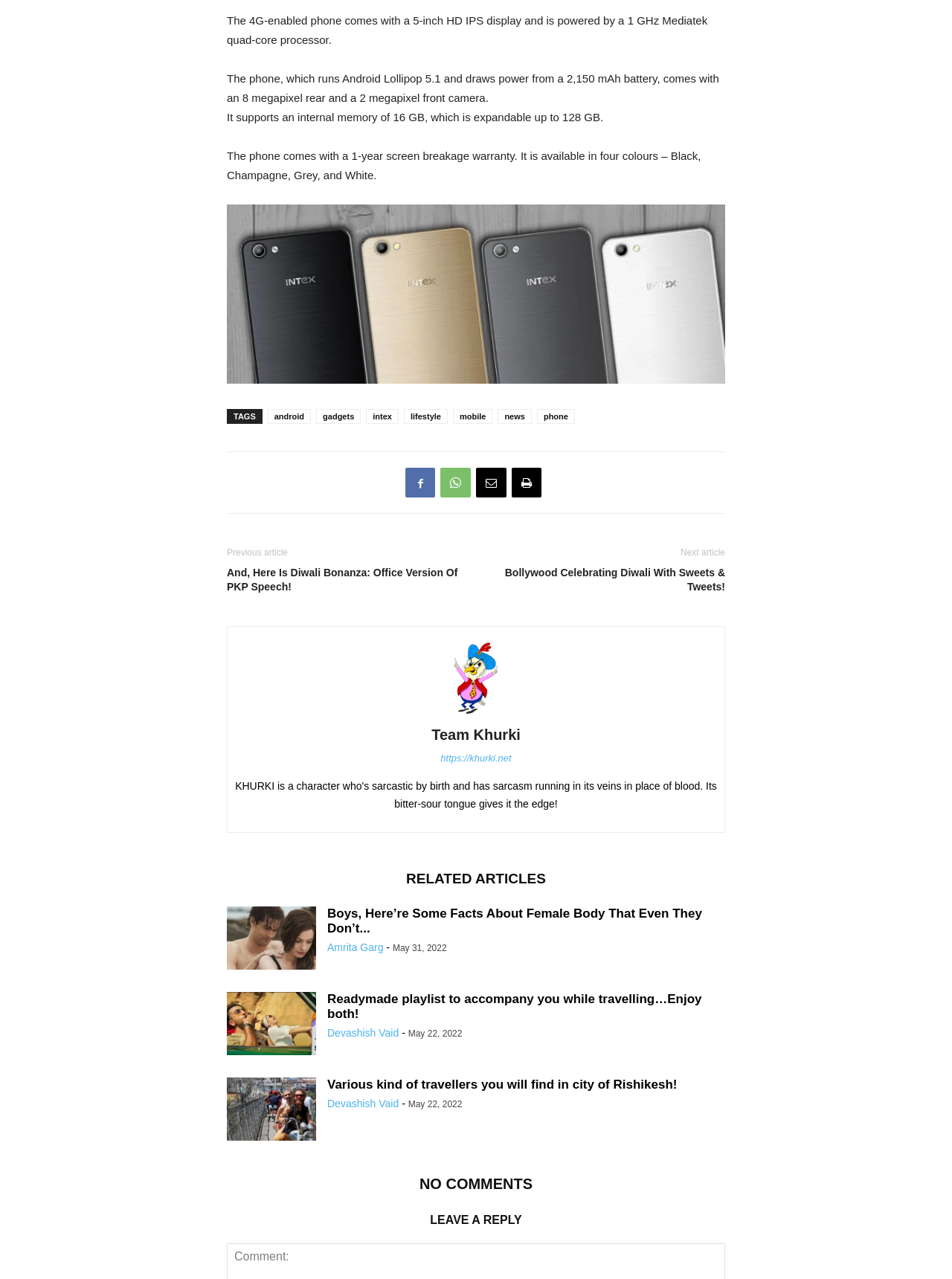Identify the bounding box coordinates of the part that should be clicked to carry out this instruction: "Read more about 'Baby Jay’s Legacy of Hope'".

None